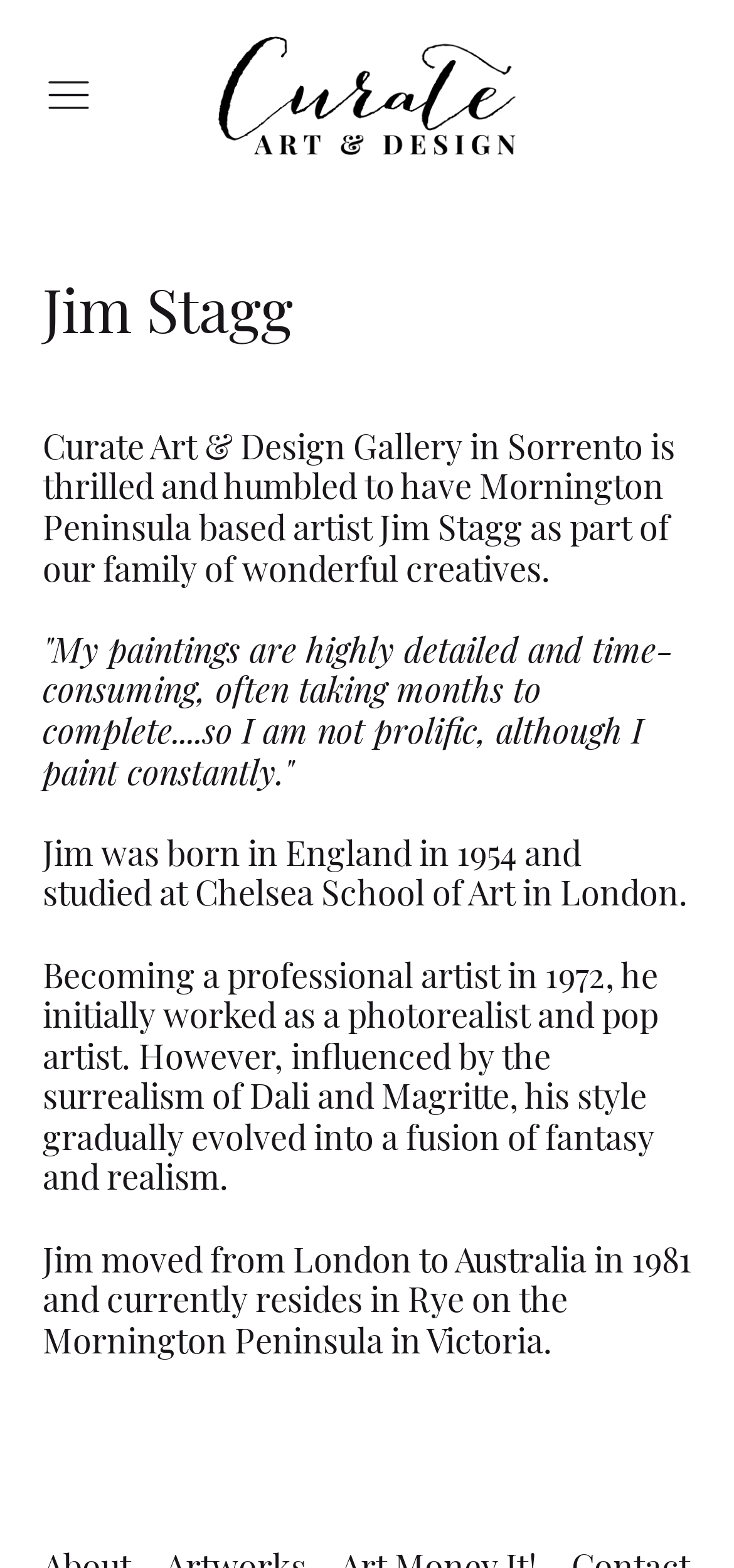Where is the Curate Art & Design Gallery located?
Examine the screenshot and reply with a single word or phrase.

Sorrento, Mornington Peninsula, Melbourne